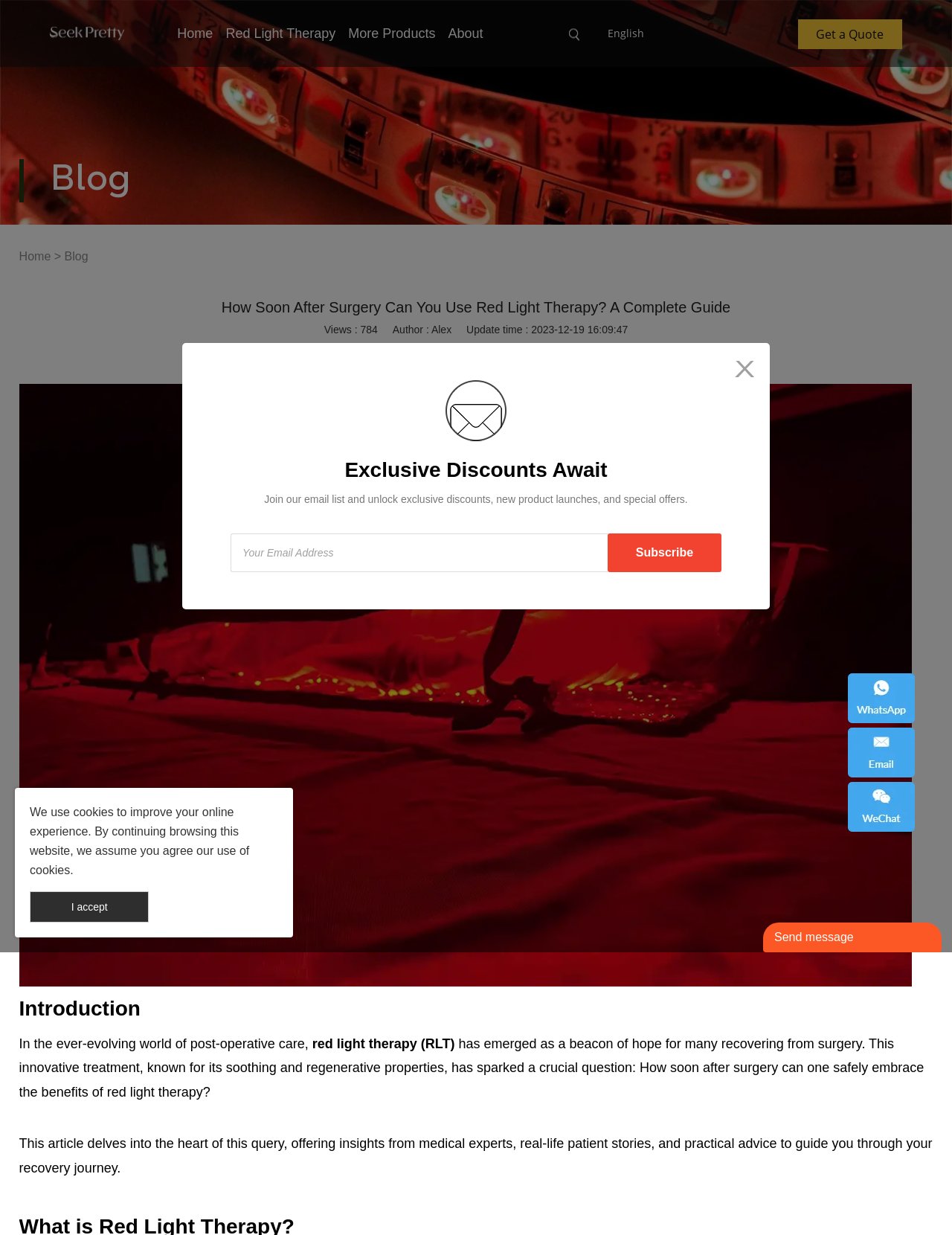Given the description: "More Products", determine the bounding box coordinates of the UI element. The coordinates should be formatted as four float numbers between 0 and 1, [left, top, right, bottom].

[0.366, 0.021, 0.457, 0.033]